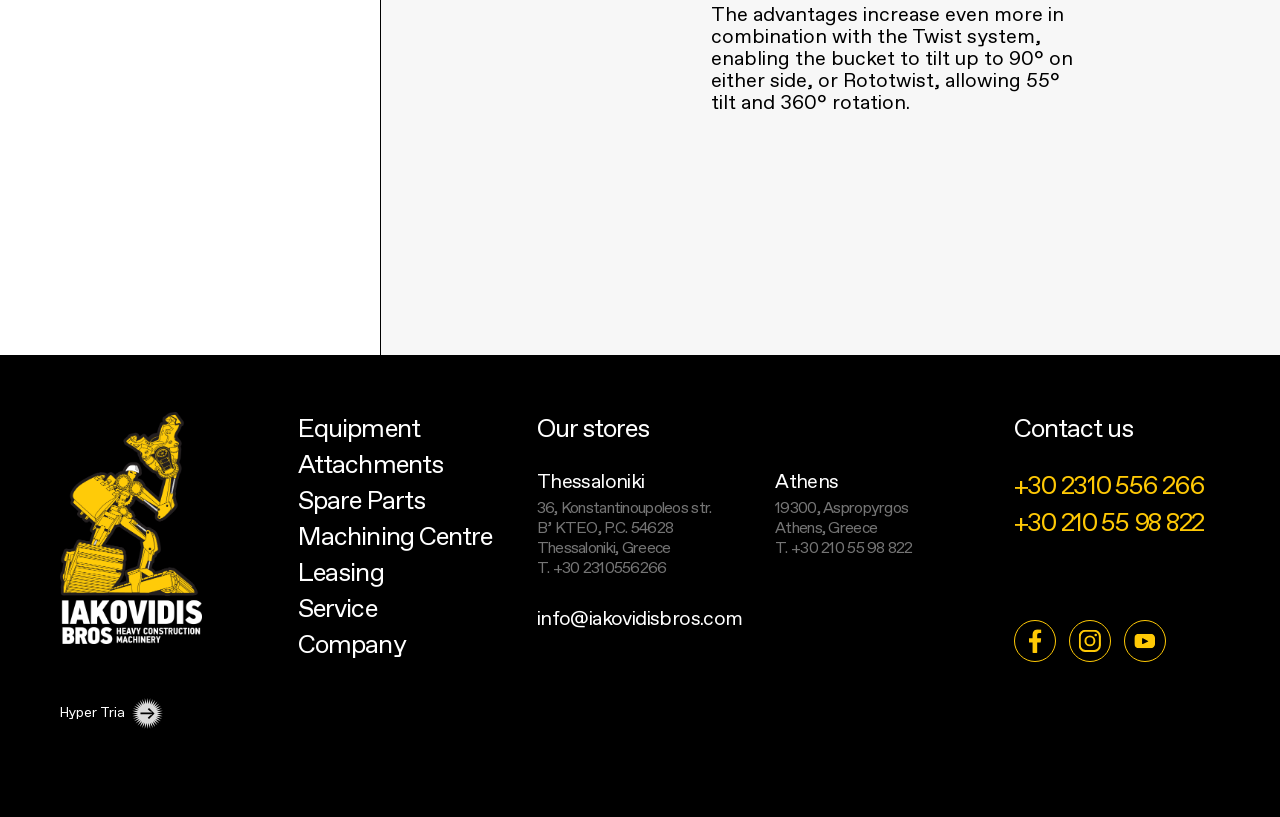How can customers contact the company?
Provide an in-depth answer to the question, covering all aspects.

The webpage provides phone numbers and an email address ('info@iakovidisbros.com') for customers to contact the company, indicating that customers can reach out to the company through these channels.